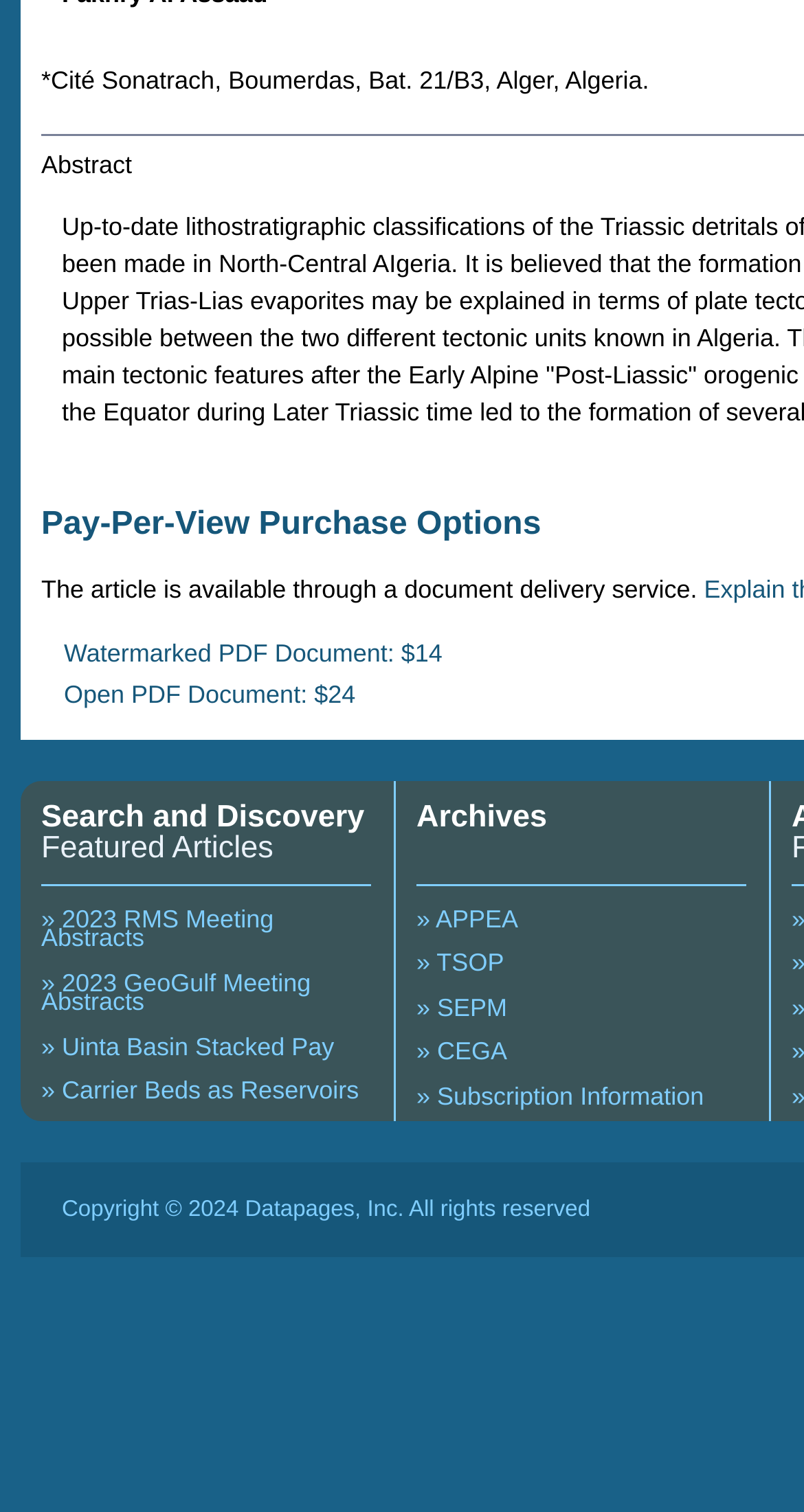What is the address mentioned on the webpage? Based on the screenshot, please respond with a single word or phrase.

Cité Sonatrach, Boumerdas, Bat. 21/B3, Alger, Algeria.